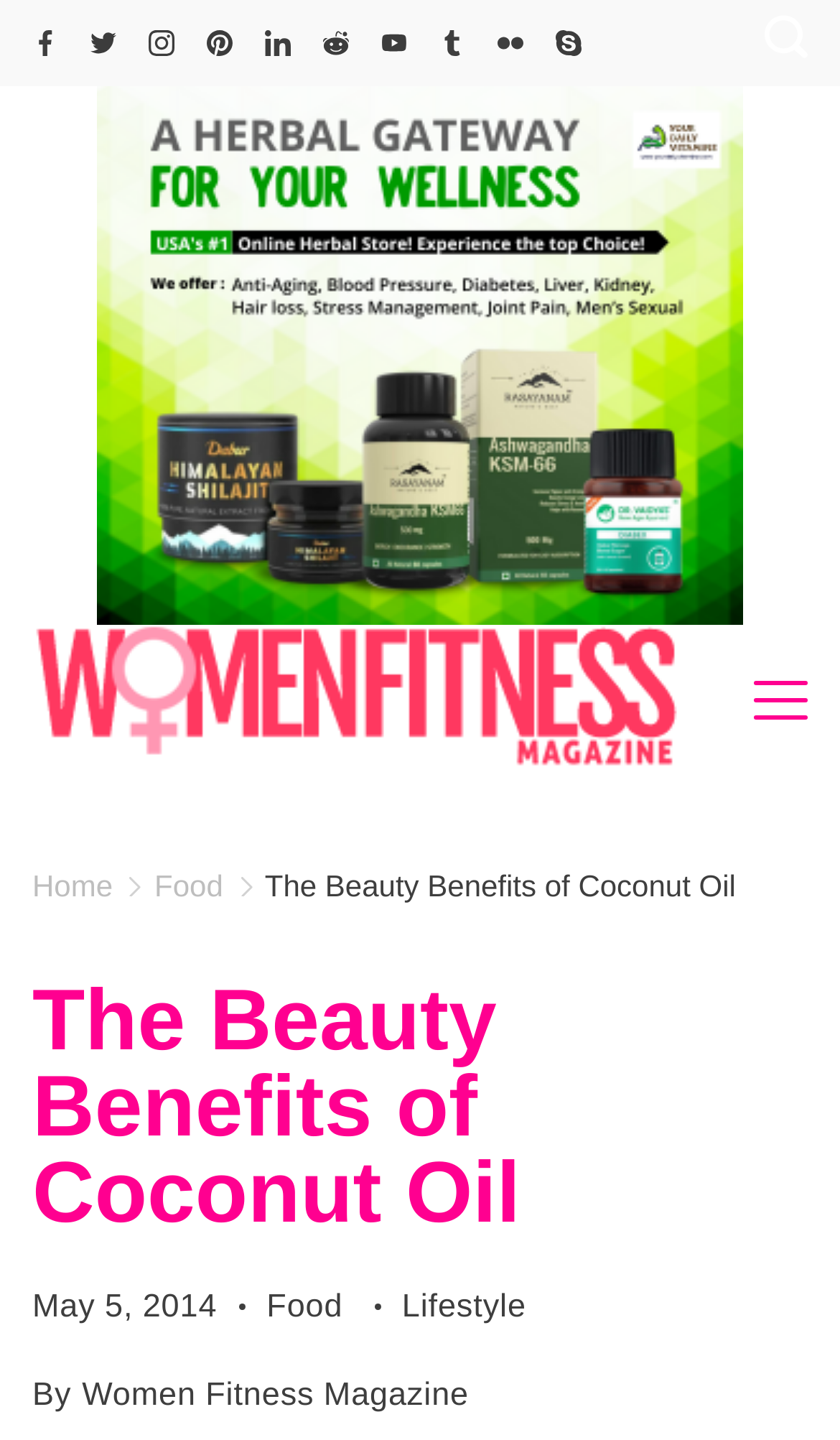What is the date of the article?
Look at the screenshot and provide an in-depth answer.

I found the date of the article by looking at the time element, which is located below the heading 'The Beauty Benefits of Coconut Oil'. The date is specified as 'May 5, 2014'.